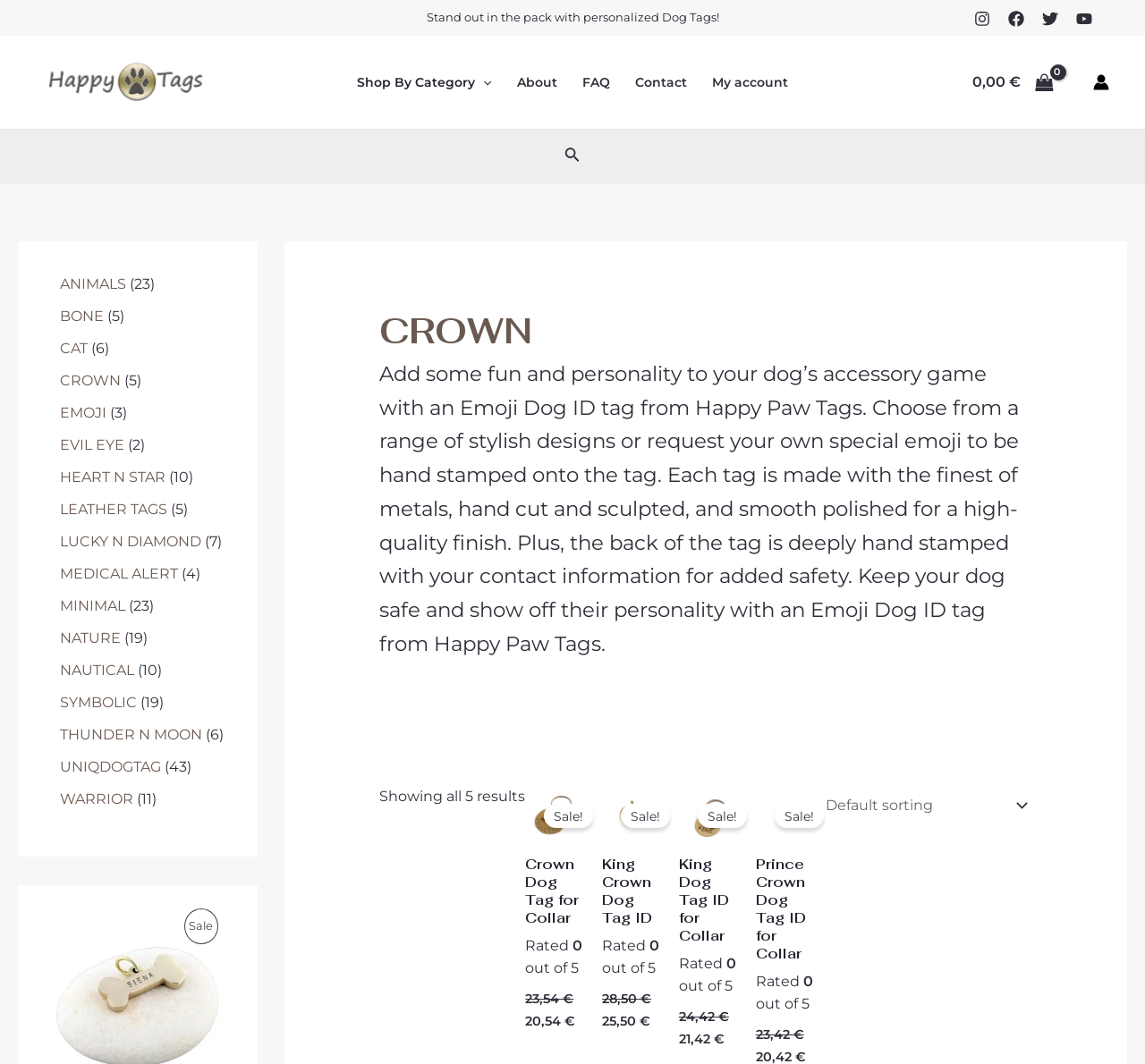Pinpoint the bounding box coordinates for the area that should be clicked to perform the following instruction: "Click on Instagram link".

[0.851, 0.01, 0.865, 0.025]